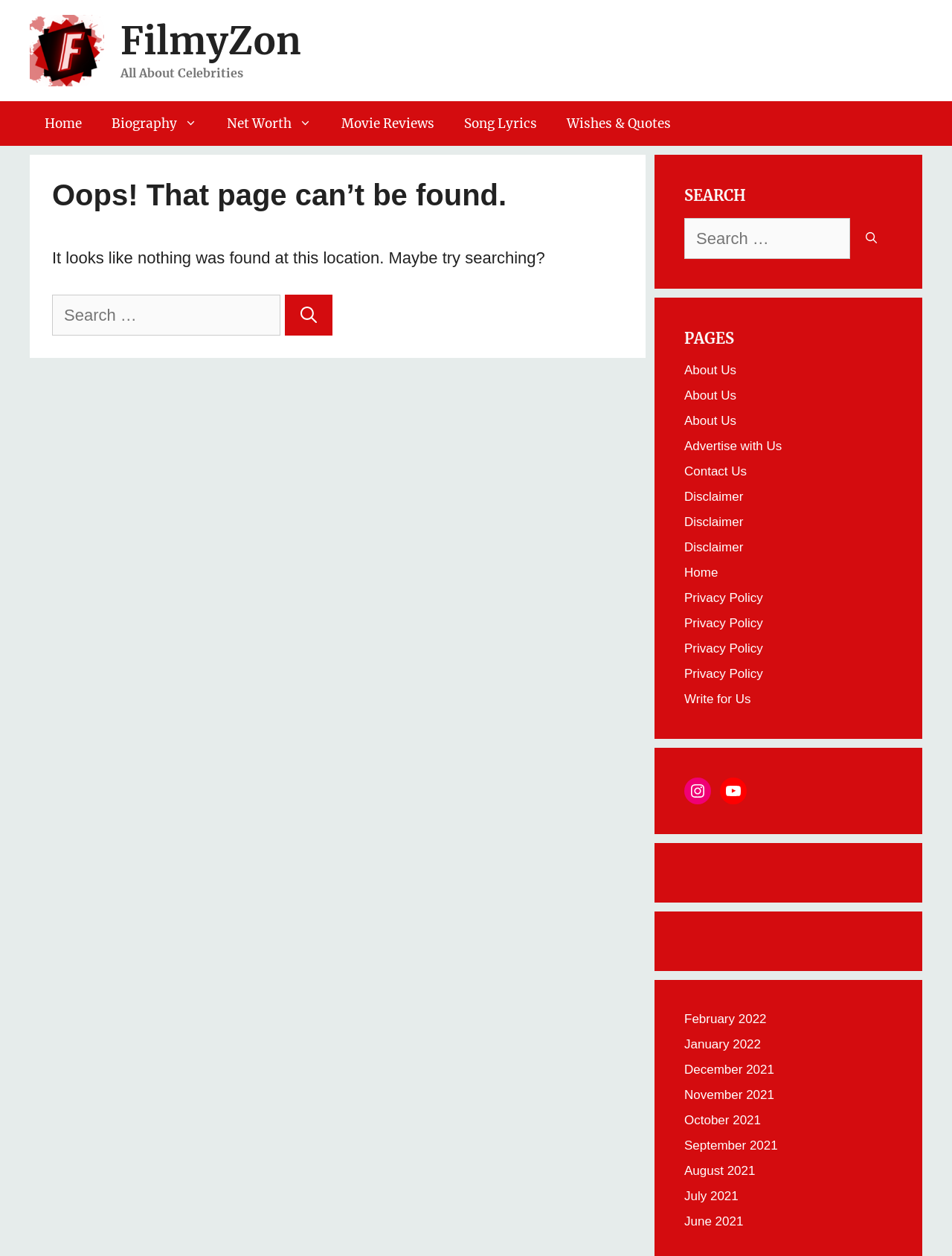Predict the bounding box coordinates for the UI element described as: "Advertise with Us". The coordinates should be four float numbers between 0 and 1, presented as [left, top, right, bottom].

[0.719, 0.35, 0.821, 0.361]